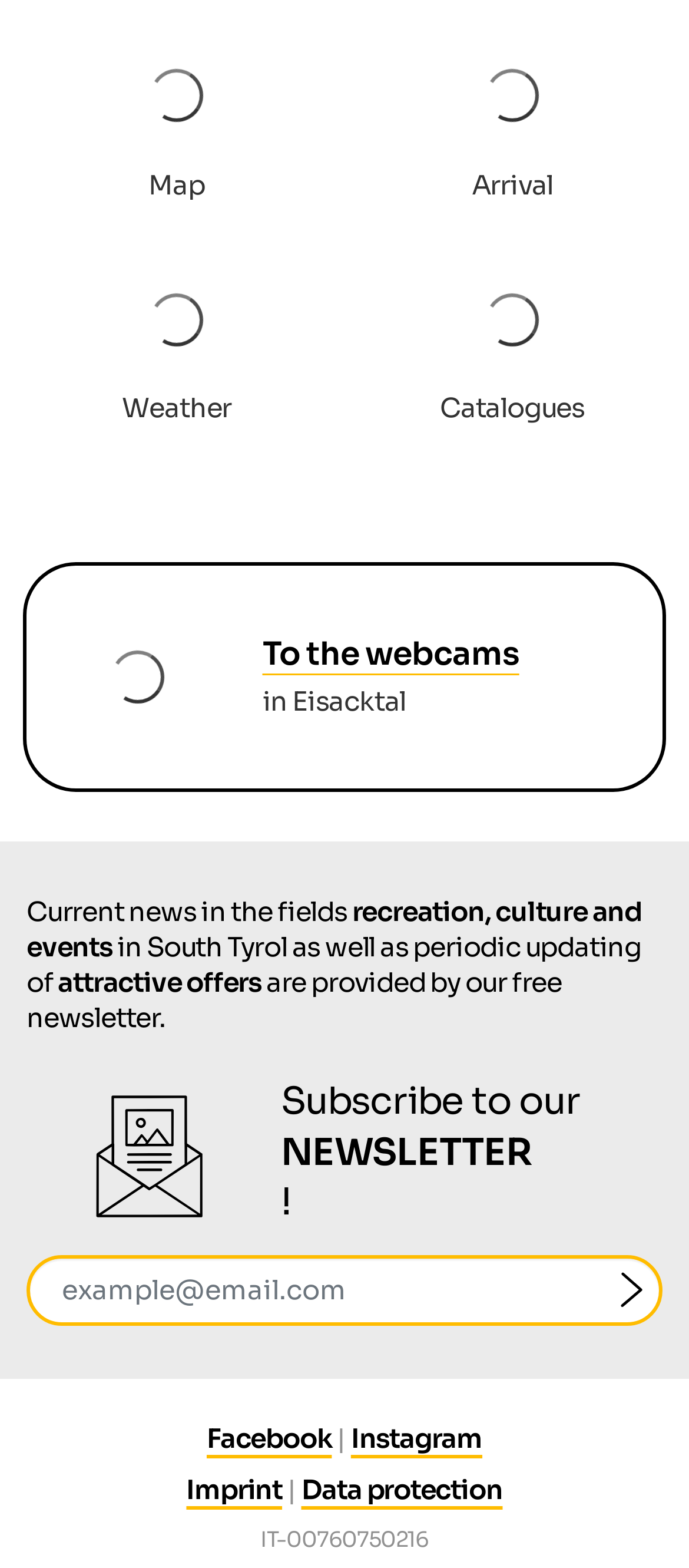Give a one-word or short-phrase answer to the following question: 
What is the topic of the newsletter?

recreation, culture and events